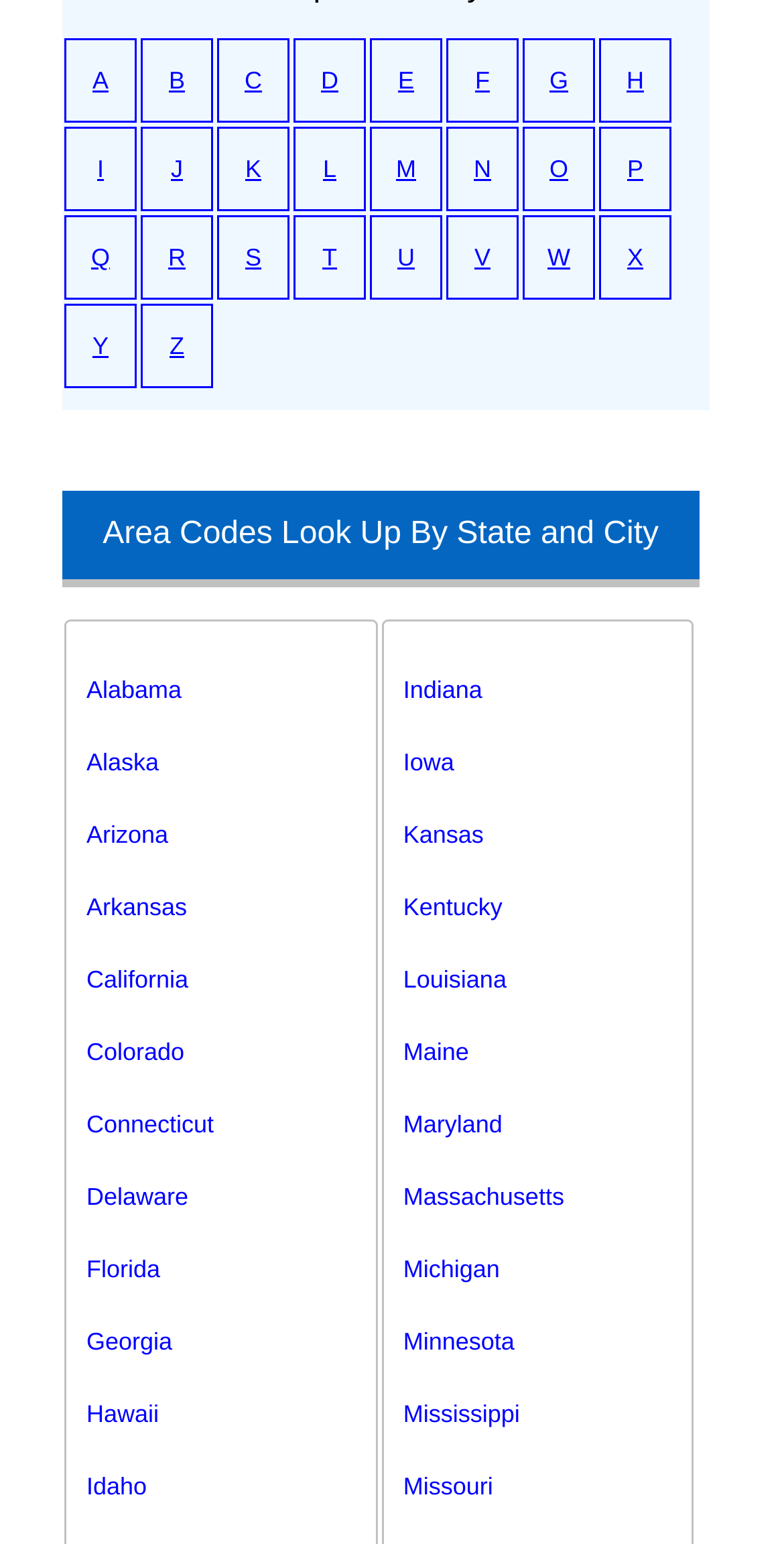Please provide the bounding box coordinates for the element that needs to be clicked to perform the following instruction: "View Mississippi page". The coordinates should be given as four float numbers between 0 and 1, i.e., [left, top, right, bottom].

[0.514, 0.892, 0.883, 0.939]